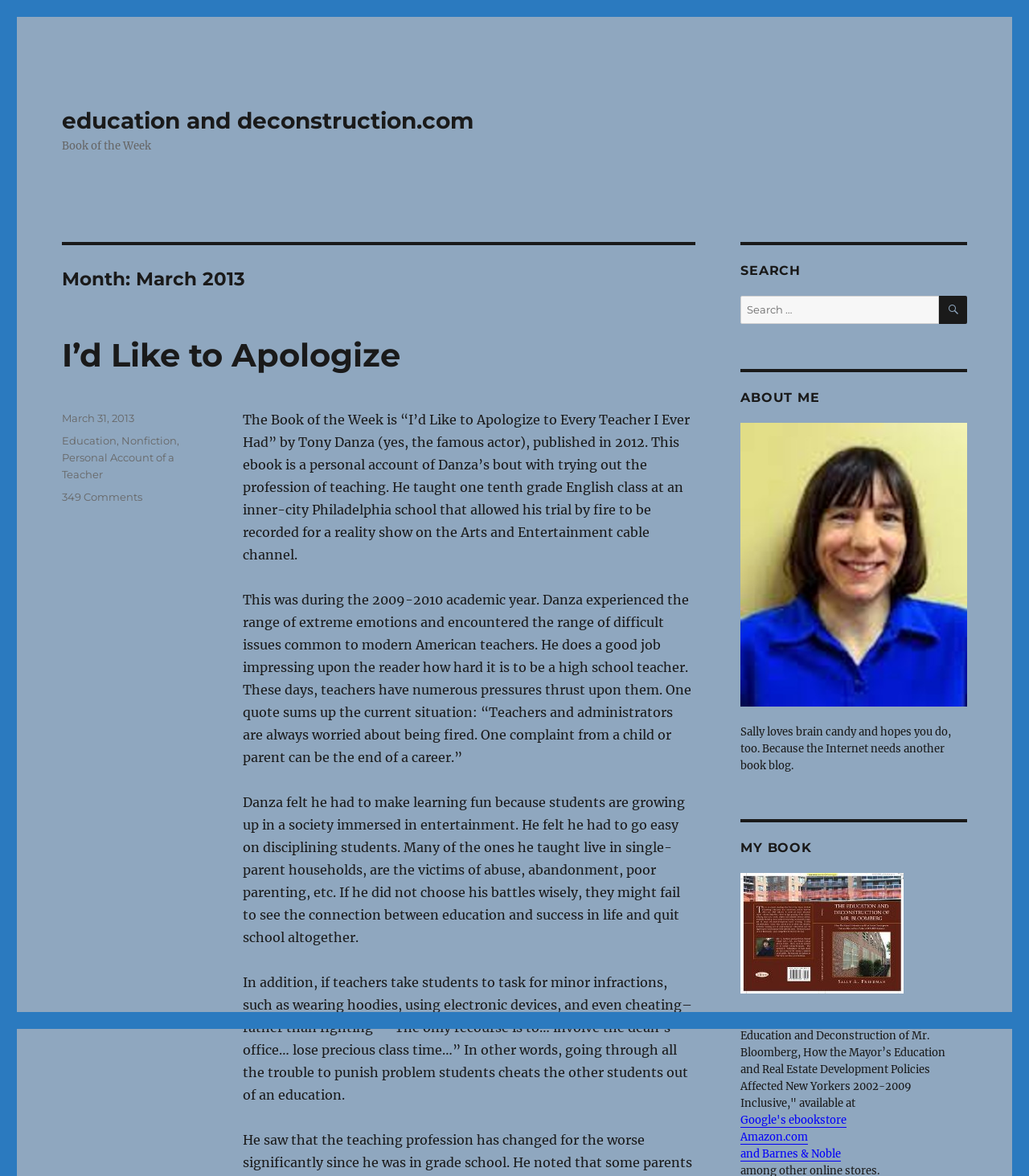Specify the bounding box coordinates of the area that needs to be clicked to achieve the following instruction: "Read the comments of the post".

[0.06, 0.417, 0.138, 0.428]